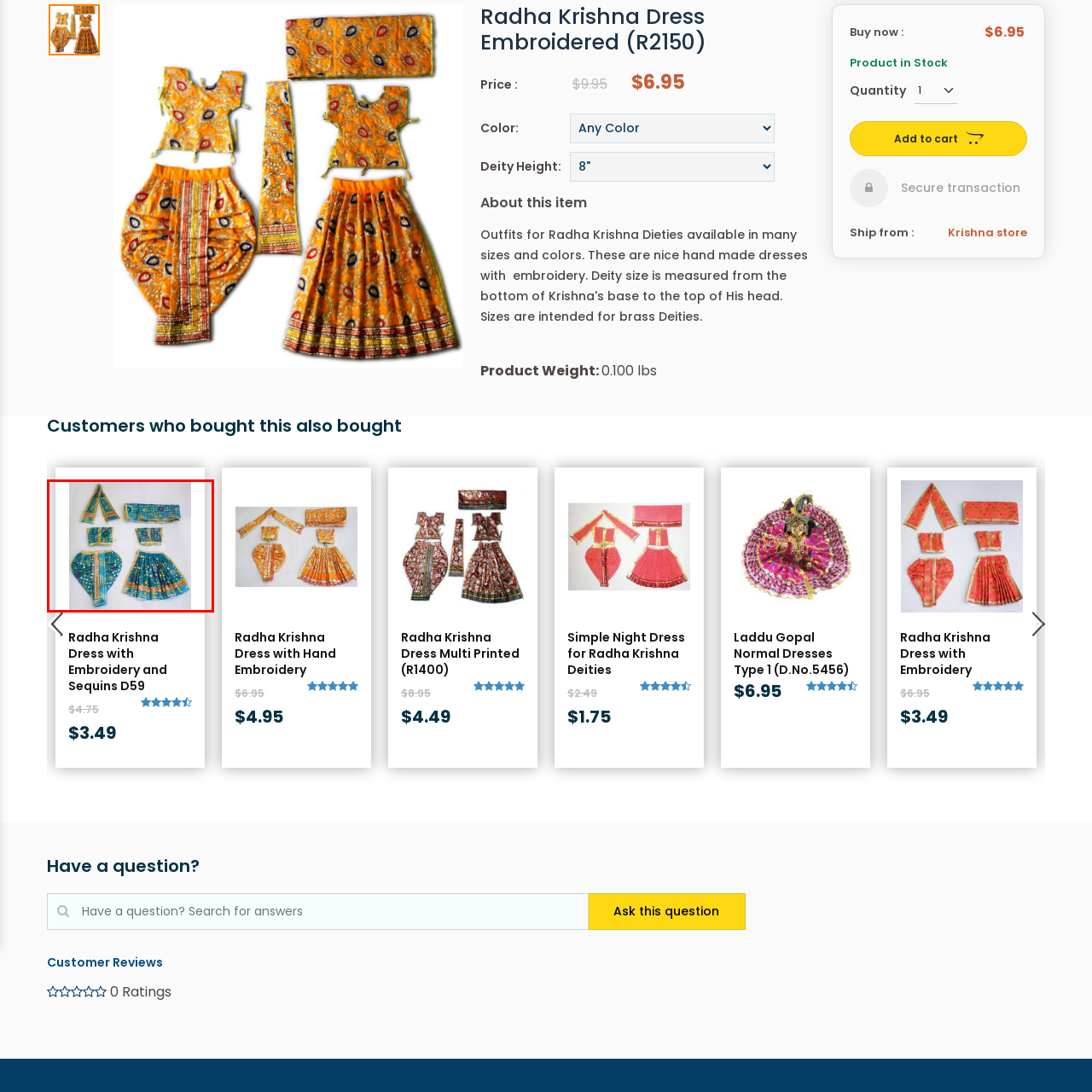Explain in detail what is depicted in the image enclosed by the red boundary.

The image showcases a beautifully crafted traditional dress set designed for deities, featuring intricate embroidery and vibrant colors. This particular ensemble is part of the "Radha Krishna Dress with Embroidery and Sequins (D59)" collection. The dress includes several accessories: a skirt adorned with mirror work, a decorative top, and matching sleeves, all highlighted by the bright turquoise fabric. Completing the look, there's a headpiece decorated with similar motifs. This outfit not only reflects cultural artistry but is also ideal for enhancing the festive decor of religious altars.